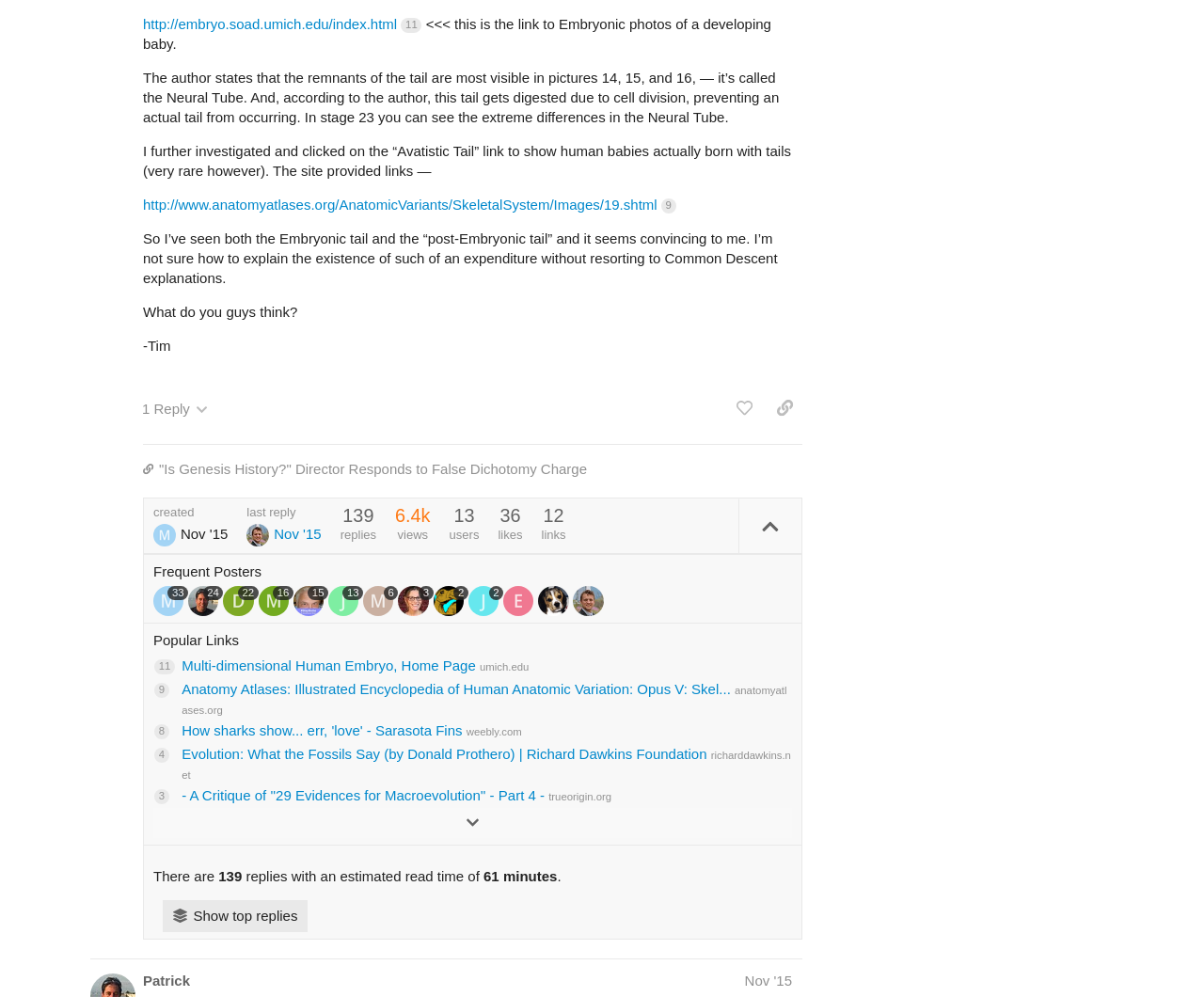Provide a brief response to the question below using one word or phrase:
What happens to posts that do not fit within the scope of the forum?

Deleted or moved to a private message